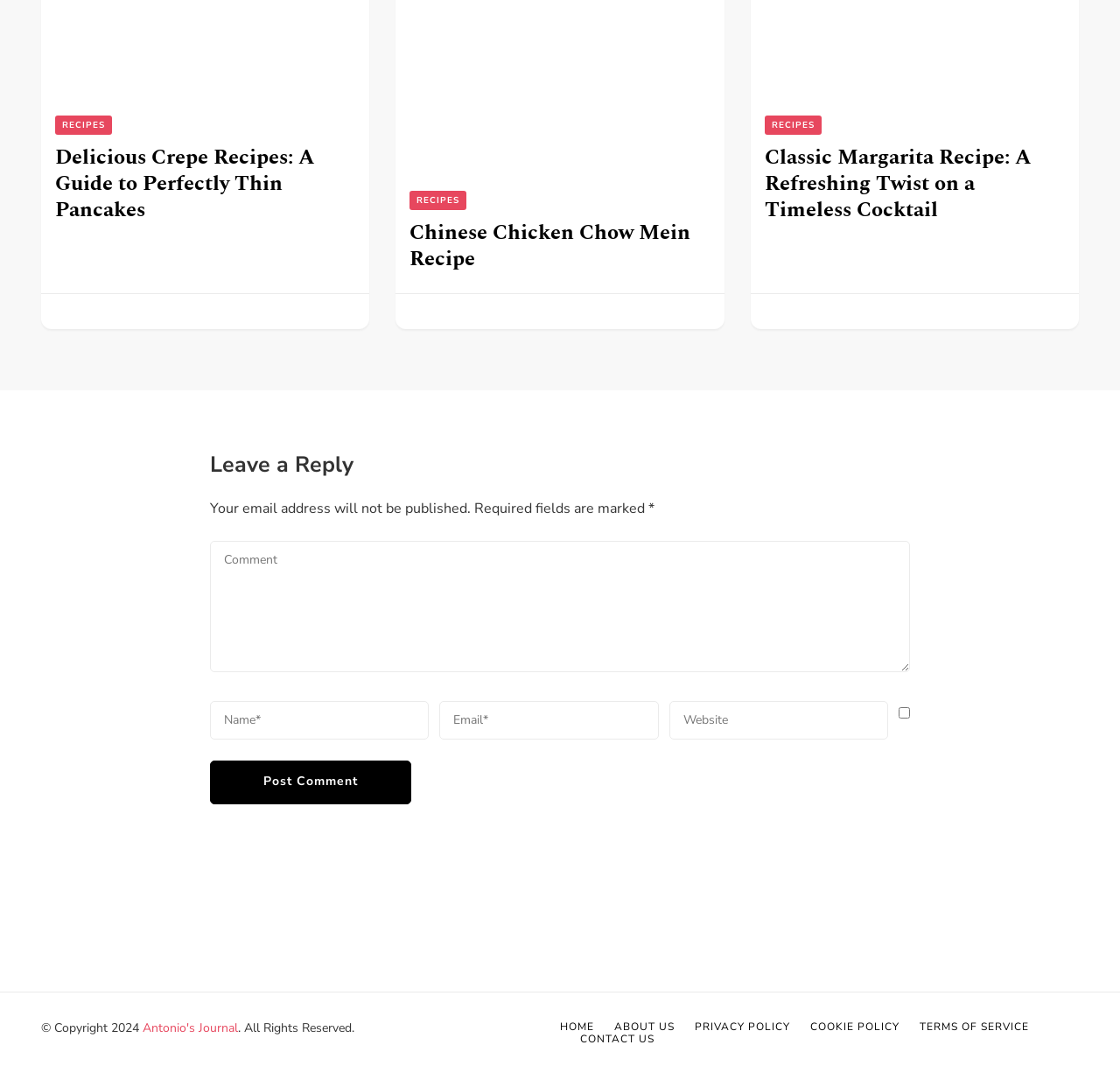Please predict the bounding box coordinates of the element's region where a click is necessary to complete the following instruction: "Read the 'Classic Margarita Recipe'". The coordinates should be represented by four float numbers between 0 and 1, i.e., [left, top, right, bottom].

[0.683, 0.132, 0.921, 0.21]